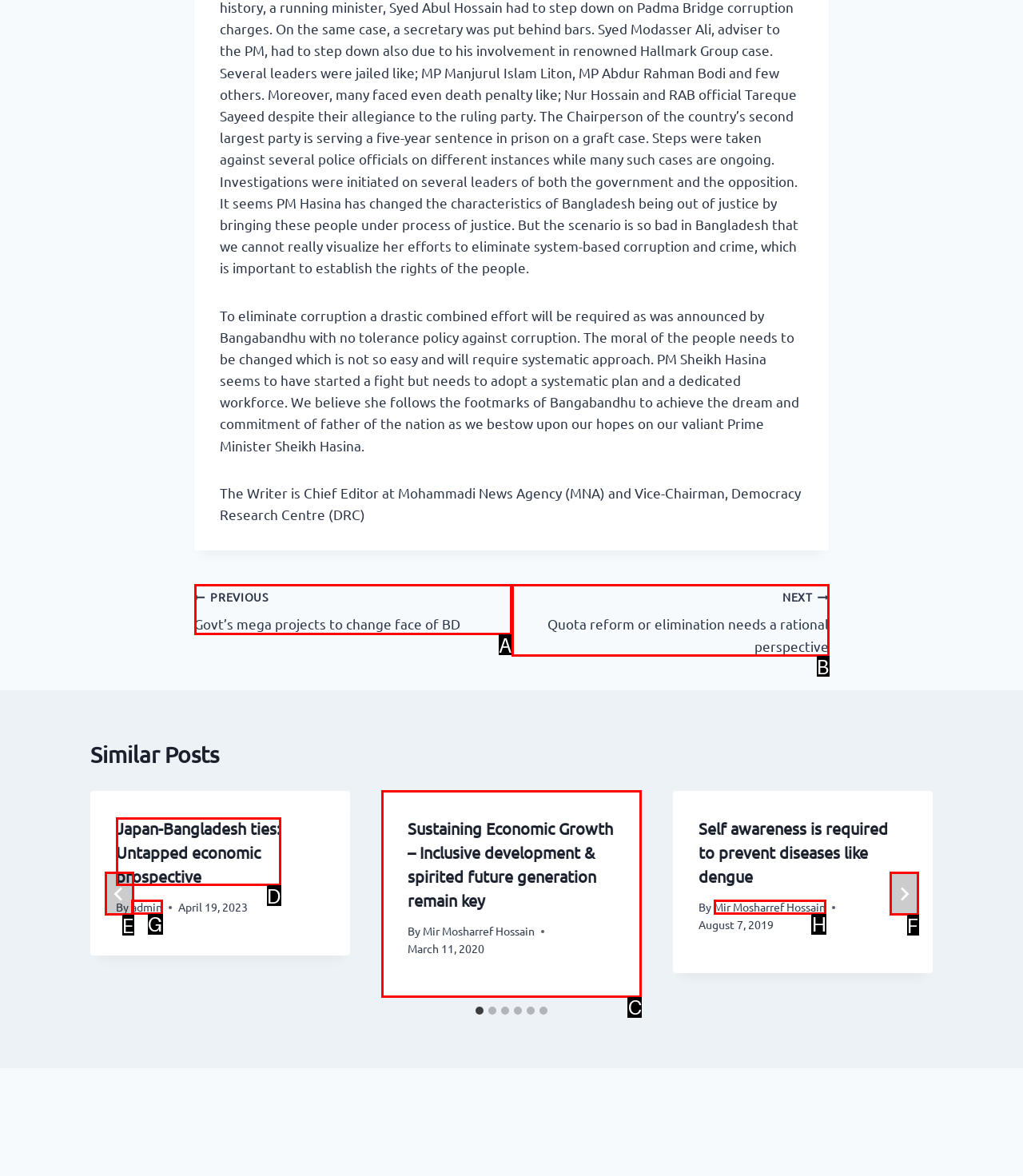Determine which letter corresponds to the UI element to click for this task: Select the '2 of 6' slide
Respond with the letter from the available options.

C